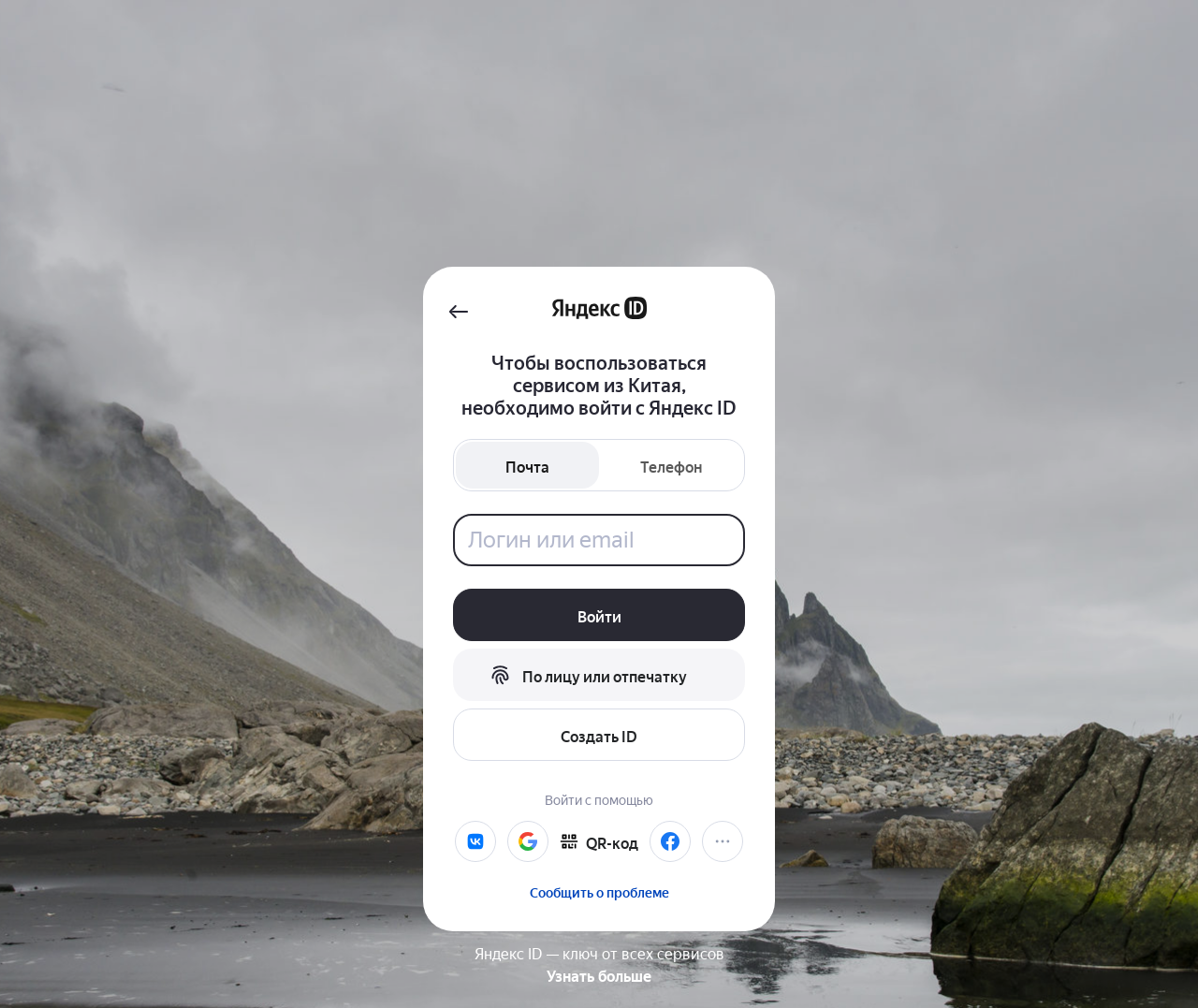Please determine the bounding box coordinates for the element that should be clicked to follow these instructions: "Enter your ID".

[0.378, 0.51, 0.622, 0.562]